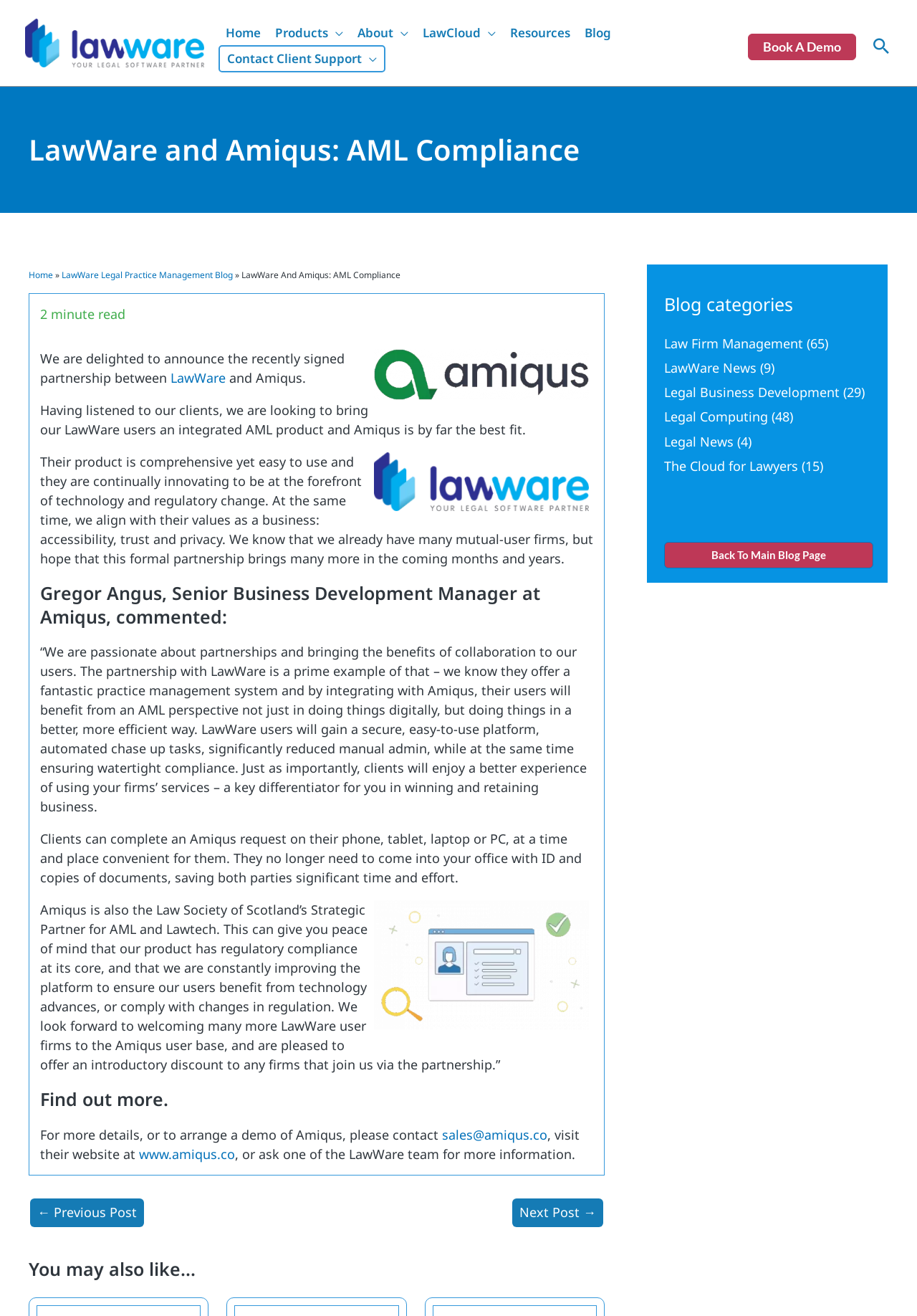Detail the various sections and features of the webpage.

The webpage is about the partnership between LawWare and Amiqus for AML Compliance. At the top, there is a navigation menu with links to "Home", "Products", "About", "LawCloud", "Resources", "Blog", and "Contact Client Support". On the right side, there are two links: "Book A Demo" and a "Search icon link".

Below the navigation menu, there is a heading that reads "LawWare and Amiqus: AML Compliance". The main content of the page is an article that announces the partnership between LawWare and Amiqus. The article has a 2-minute read time and features an image of the Amiqus logo.

The article starts by stating that LawWare is delighted to announce the partnership with Amiqus, which will bring an integrated AML product to LawWare users. It then quotes Gregor Angus, Senior Business Development Manager at Amiqus, who comments on the benefits of the partnership.

The article also highlights the features of Amiqus, including its ease of use, automated chase-up tasks, and reduced manual admin. It also mentions that clients can complete Amiqus requests on their phone, tablet, laptop, or PC, at a time and place convenient for them.

At the bottom of the article, there are links to find out more about Amiqus, including a contact email and a website link. There is also a section that suggests related posts, with links to previous and next posts.

On the right side of the page, there is a complementary section that lists blog categories, including "Law Firm Management", "LawWare News", "Legal Business Development", "Legal Computing", "Legal News", and "The Cloud for Lawyers", each with a number of related posts.